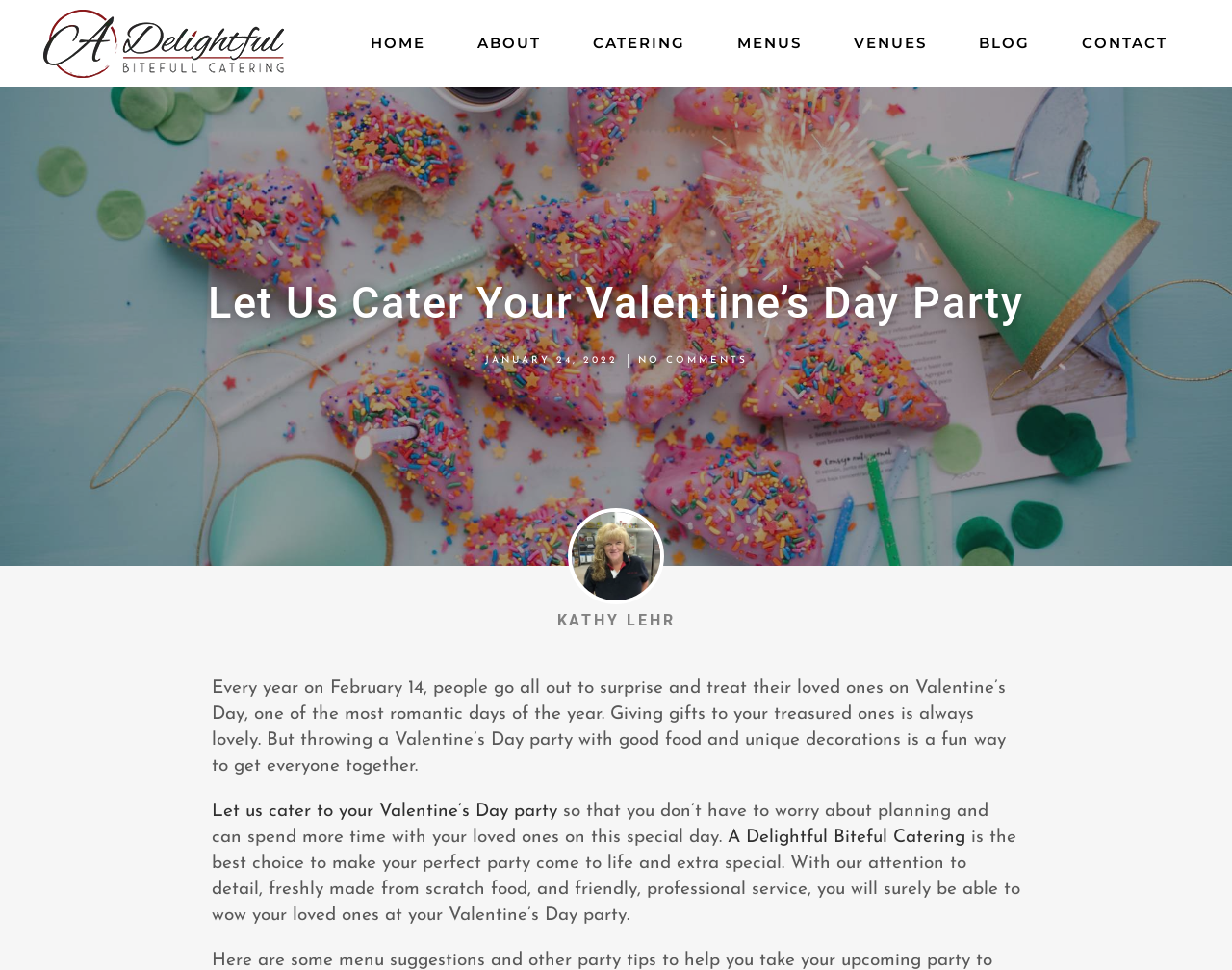Find the bounding box coordinates for the area that must be clicked to perform this action: "Click on the 'Contact' link".

None